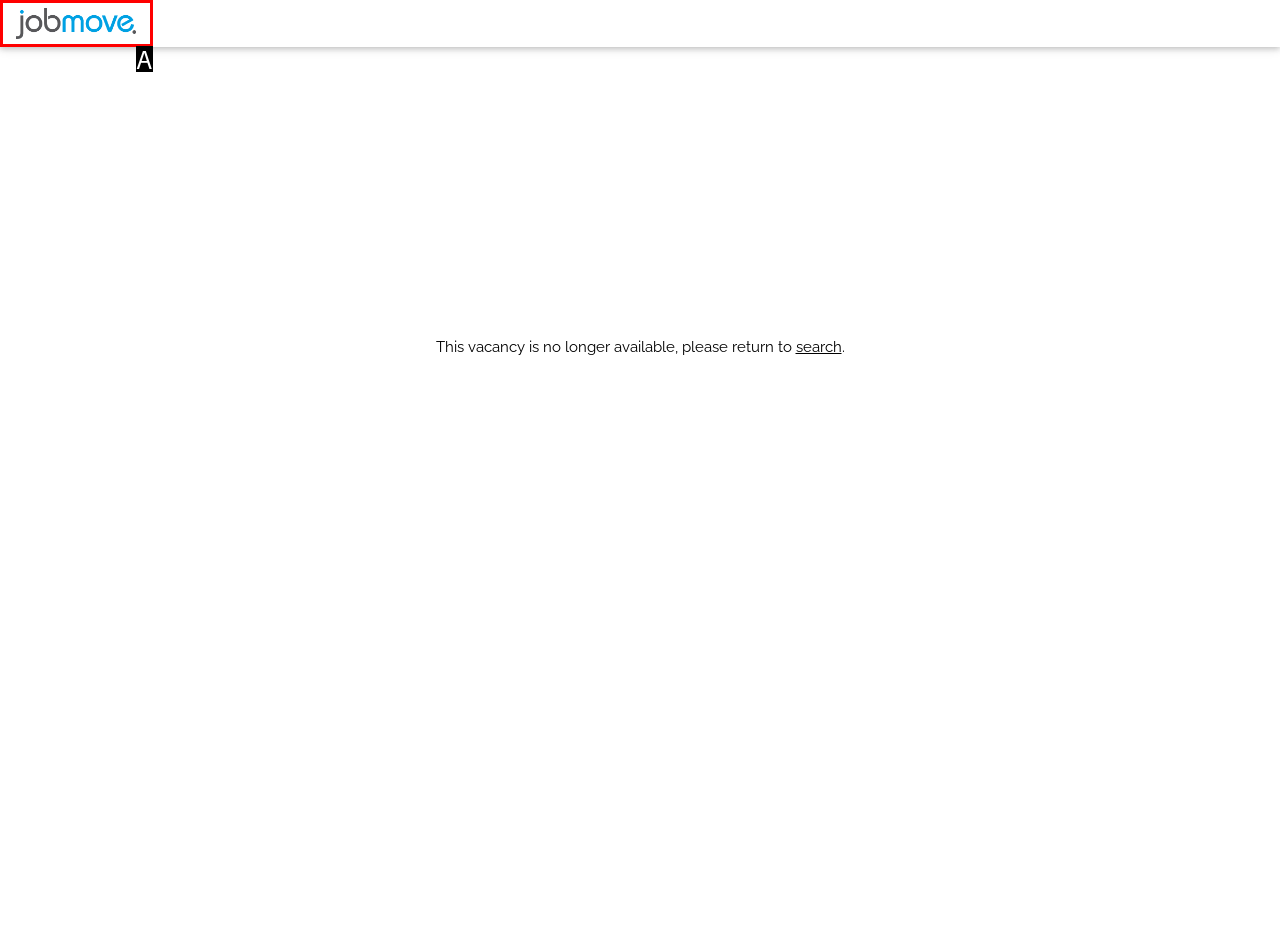Find the option that best fits the description: Borrowing from the Gallery. Answer with the letter of the option.

None